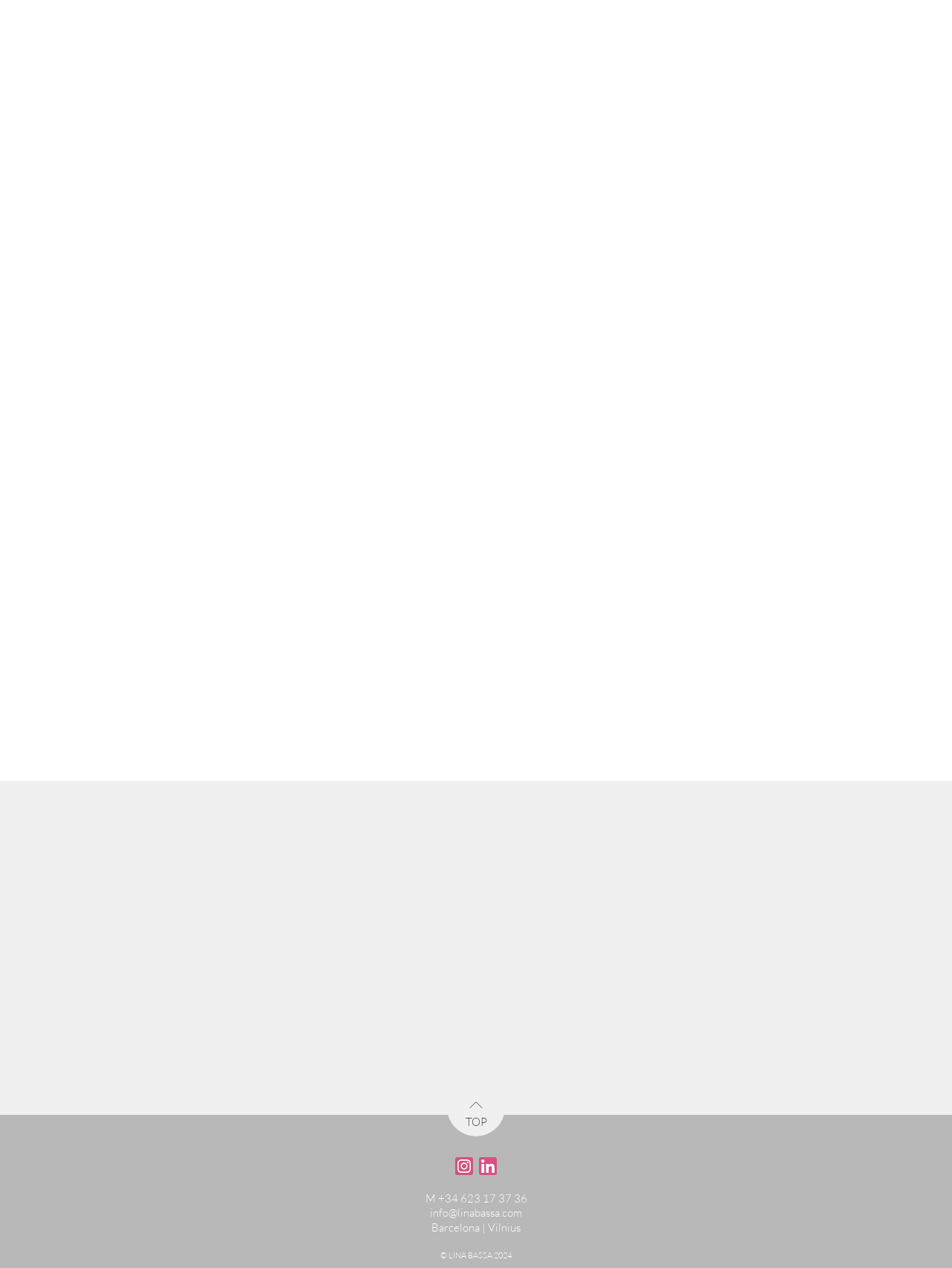Given the description name="emailaddress" placeholder="Email Address*", predict the bounding box coordinates of the UI element. Ensure the coordinates are in the format (top-left x, top-left y, bottom-right x, bottom-right y) and all values are between 0 and 1.

[0.508, 0.327, 0.695, 0.354]